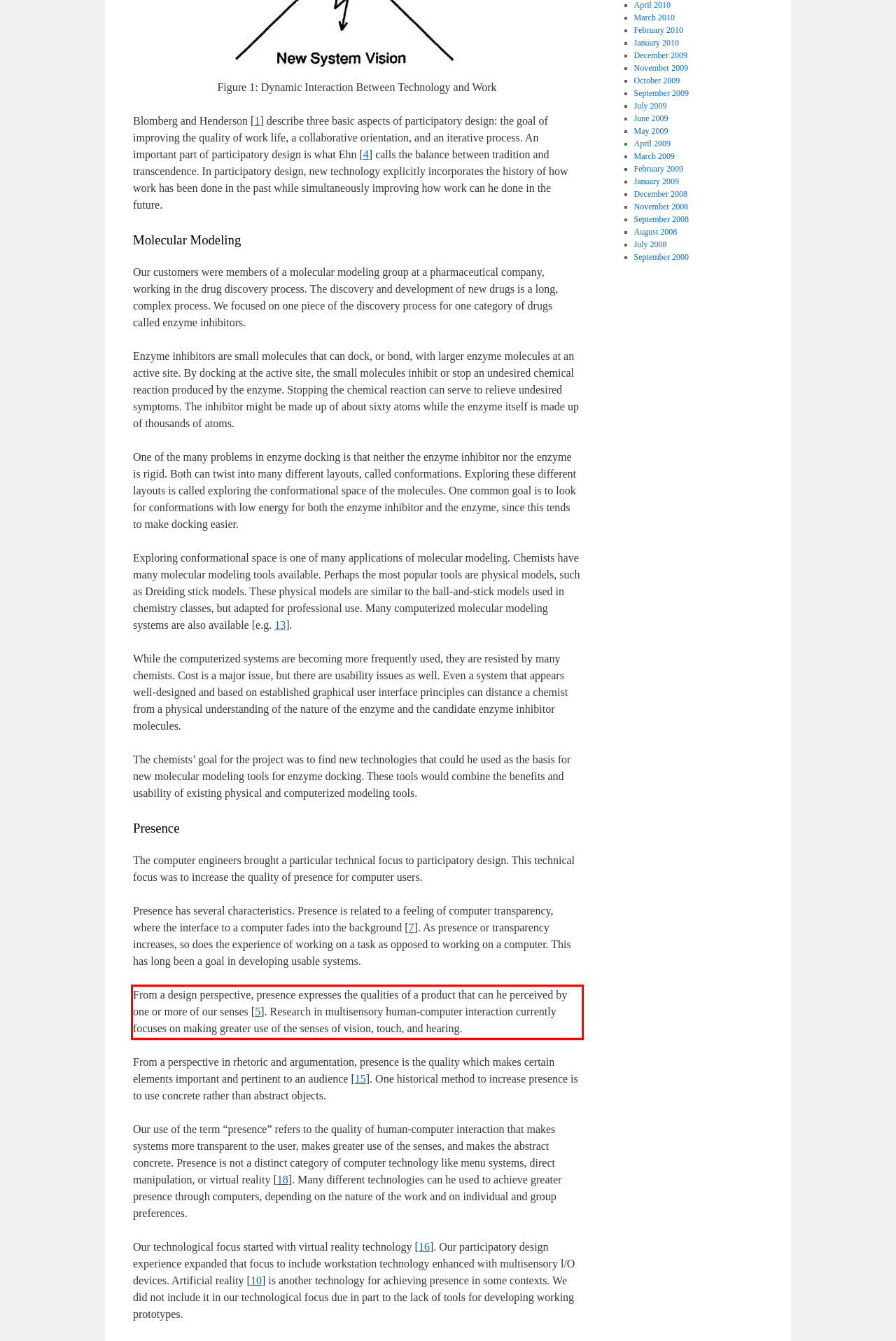Using the webpage screenshot, recognize and capture the text within the red bounding box.

From a design perspective, presence expresses the qualities of a product that can he perceived by one or more of our senses [5]. Research in multisensory human-computer interaction currently focuses on making greater use of the senses of vision, touch, and hearing.